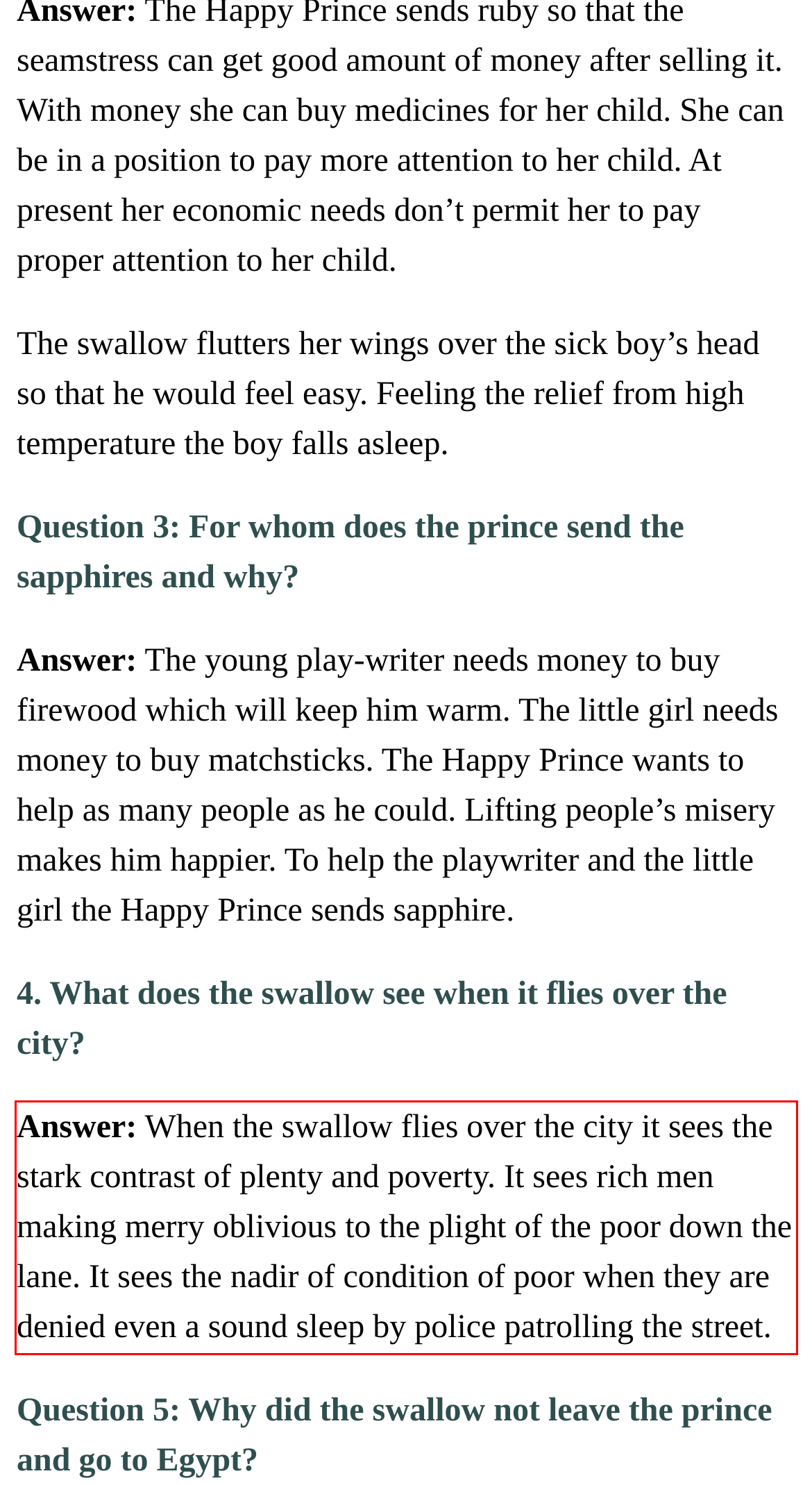Identify and transcribe the text content enclosed by the red bounding box in the given screenshot.

Answer: When the swallow flies over the city it sees the stark contrast of plenty and poverty. It sees rich men making merry oblivious to the plight of the poor down the lane. It sees the nadir of condition of poor when they are denied even a sound sleep by police patrolling the street.